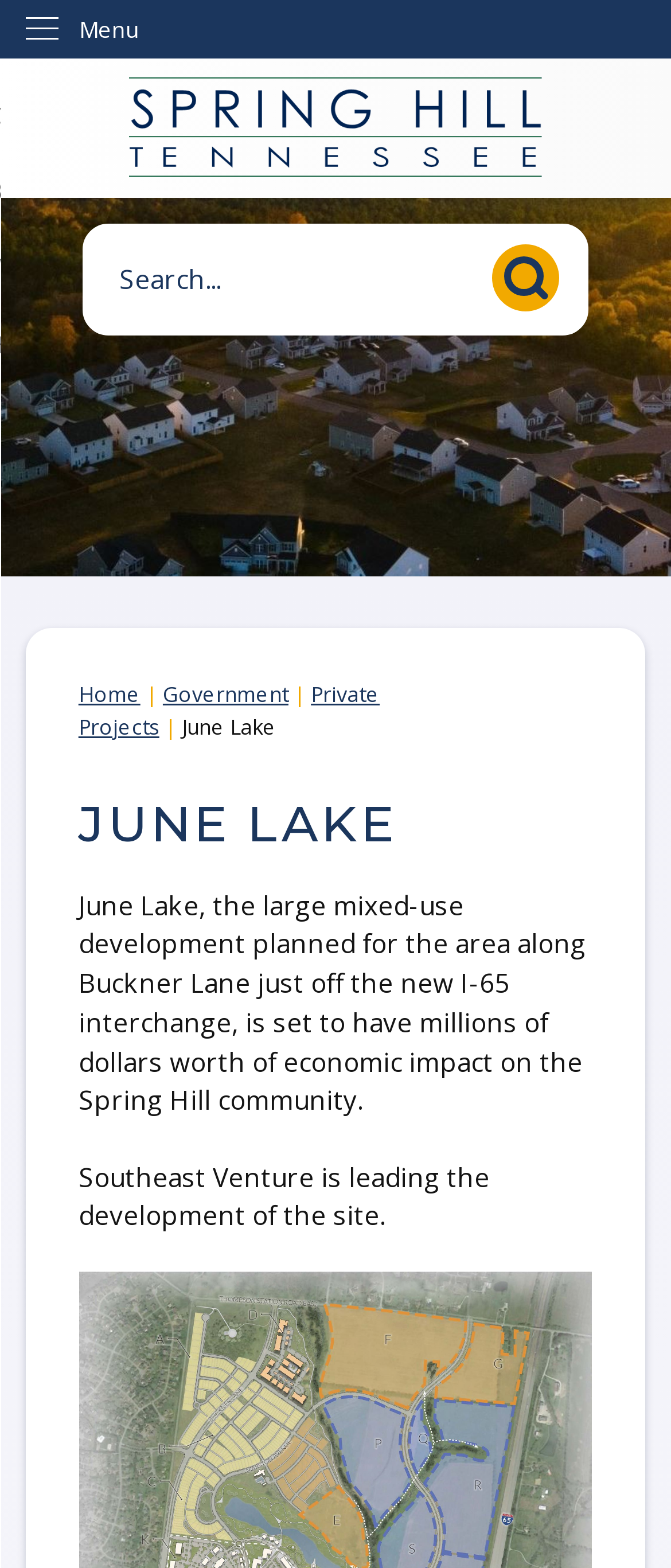Respond to the question with just a single word or phrase: 
What is the location of the development project?

Buckner Lane